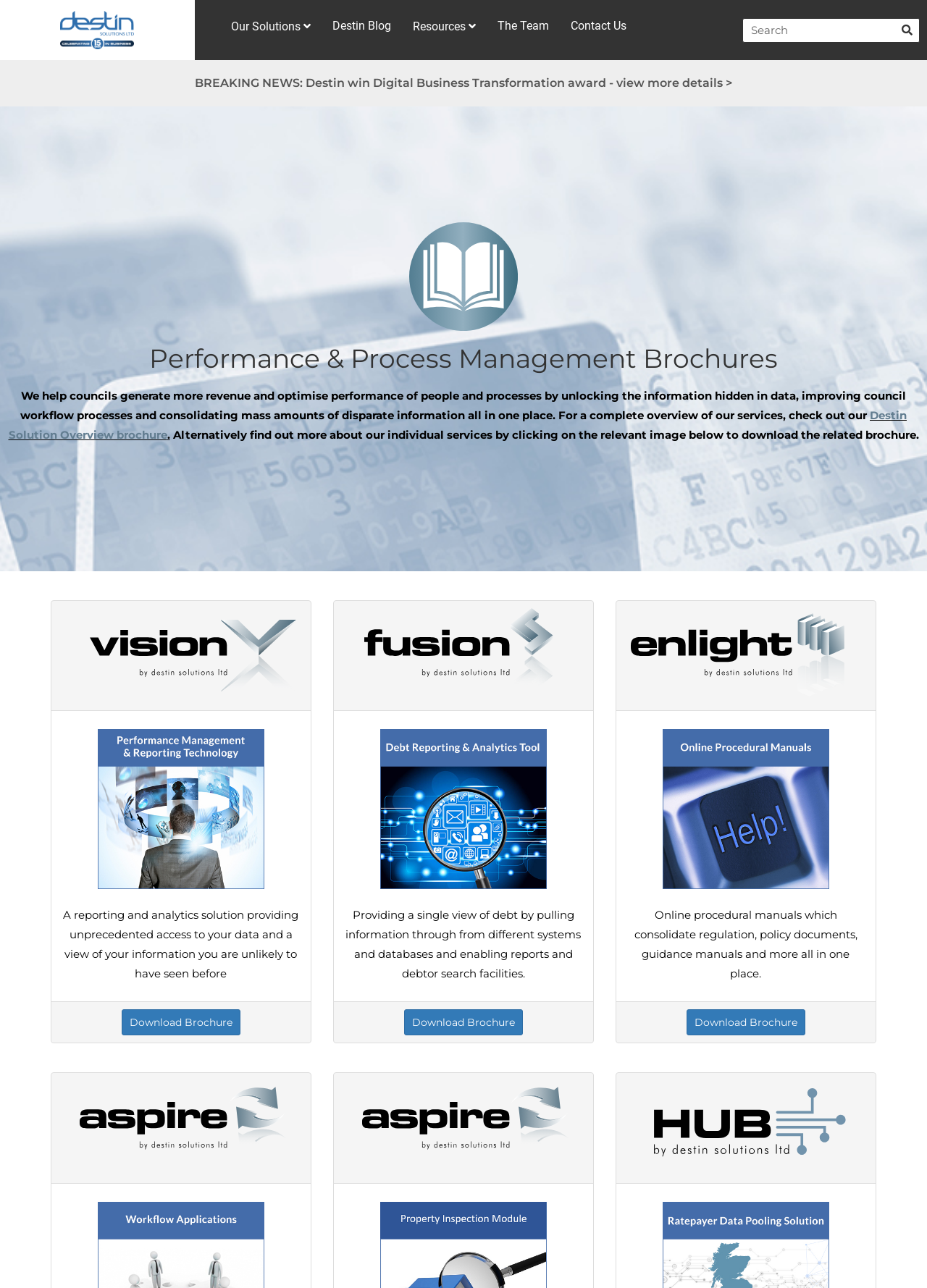Give a detailed account of the webpage.

The webpage is about Performance & Process Management Brochures offered by Destin Solutions. At the top, there are several links to different sections of the website, including "Our Solutions", "Destin Blog", "Resources", "The Team", and "Contact Us". On the right side of the top section, there is a search bar with a search button.

Below the top section, there are two news links, one about Destin winning a Digital Business Transformation award and another about Milton Keynes Council automating a process.

The main content of the webpage is divided into three sections, each with a figure and a brief description. The first section is about a reporting and analytics solution, which provides access to data and a unique view of information. The second section is about a debt management solution, which provides a single view of debt and enables reports and debtor search facilities. The third section is about online procedural manuals, which consolidate regulation, policy documents, and guidance manuals.

Each section has a "Download Brochure" link, allowing users to access more information about the respective solutions. The webpage also has a brief introduction to Destin Solutions and their services, with a link to a Destin Solution Overview brochure.